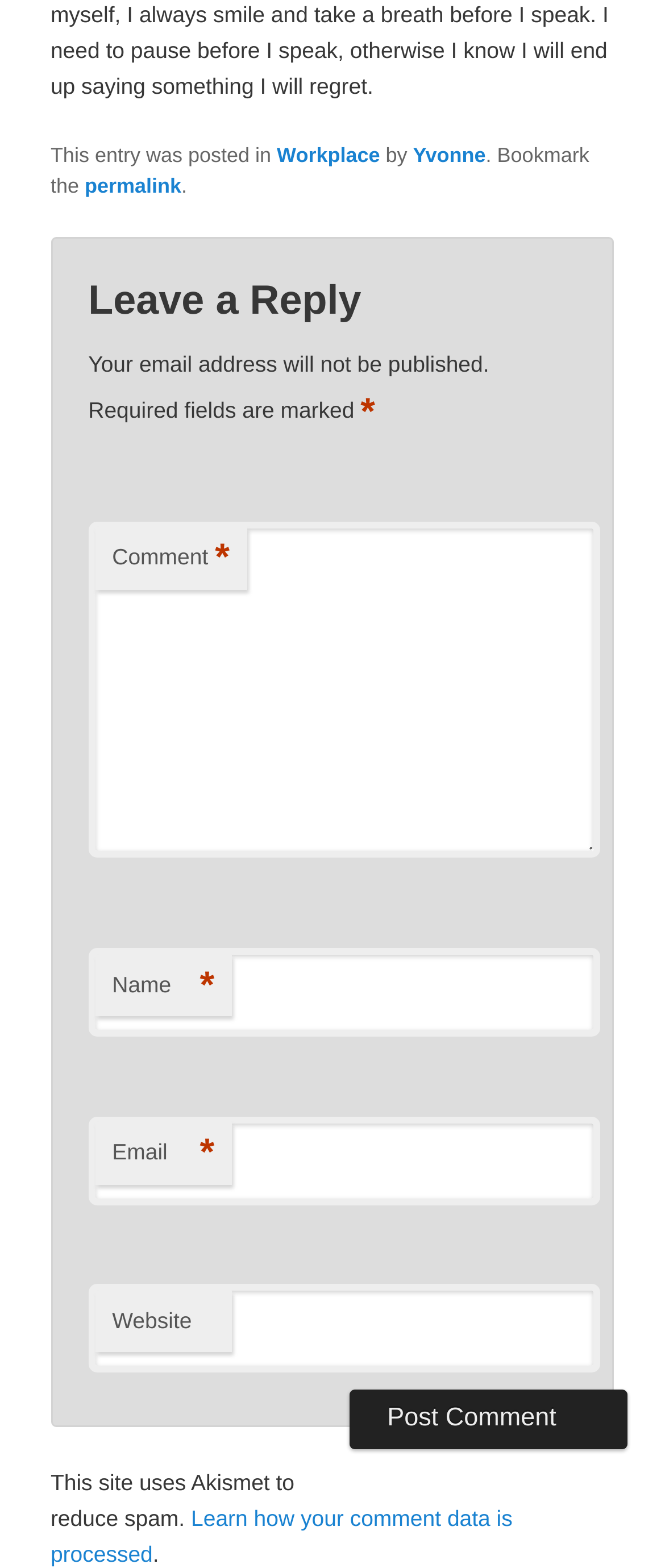Specify the bounding box coordinates (top-left x, top-left y, bottom-right x, bottom-right y) of the UI element in the screenshot that matches this description: parent_node: Comment name="comment"

[0.133, 0.333, 0.902, 0.547]